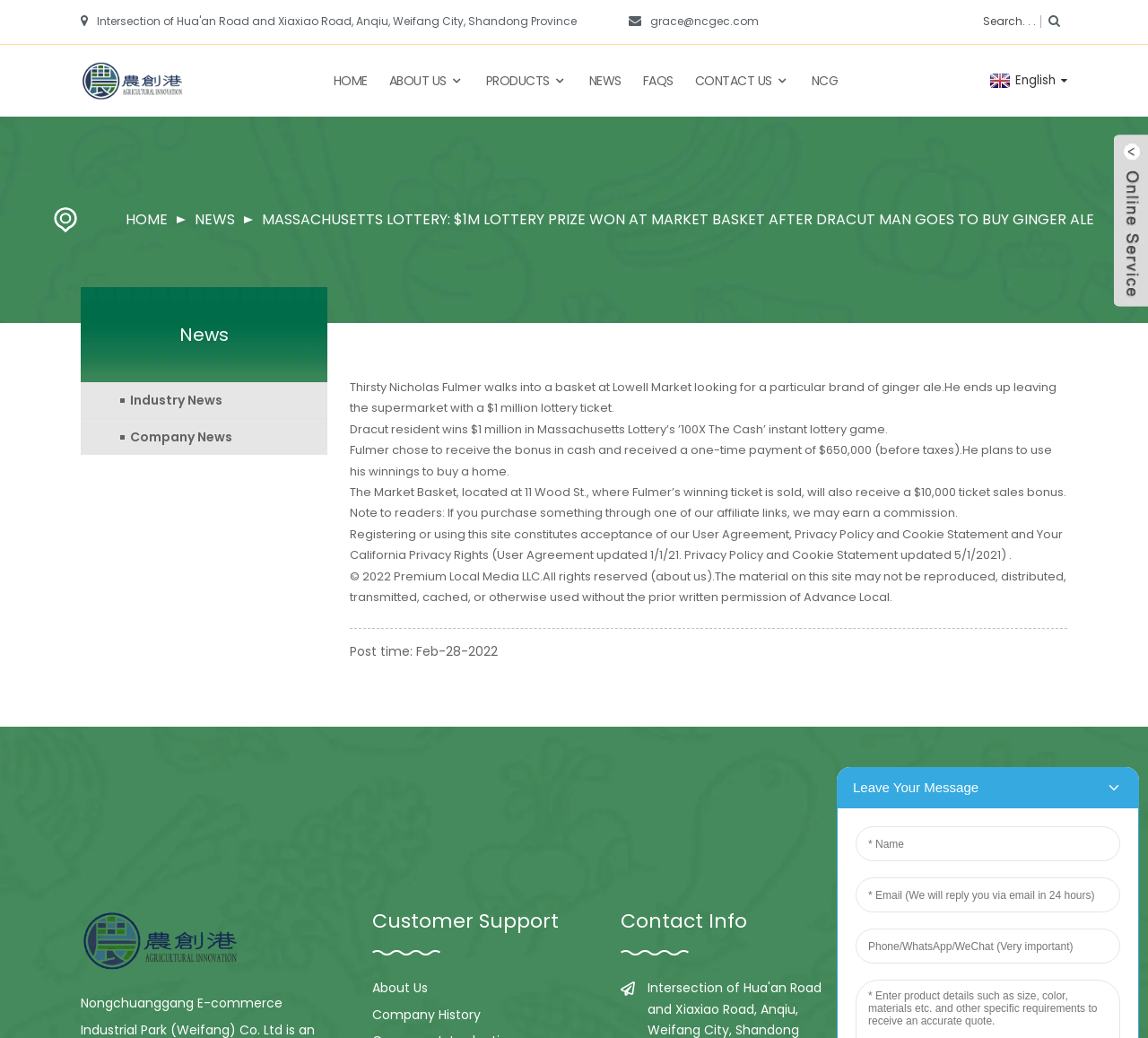What is the type of news category?
From the screenshot, supply a one-word or short-phrase answer.

Industry News